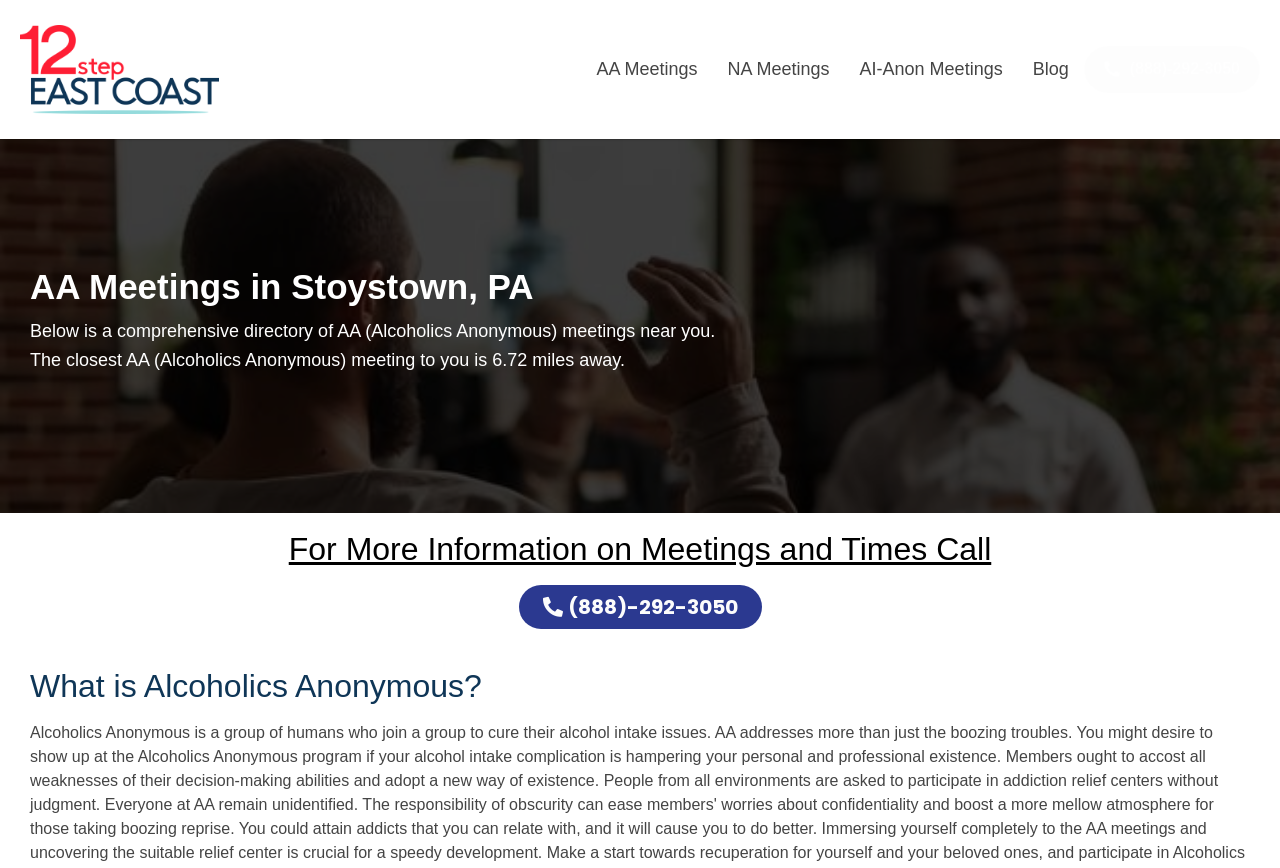Identify the bounding box for the described UI element. Provide the coordinates in (top-left x, top-left y, bottom-right x, bottom-right y) format with values ranging from 0 to 1: AA Meetings

[0.454, 0.053, 0.557, 0.106]